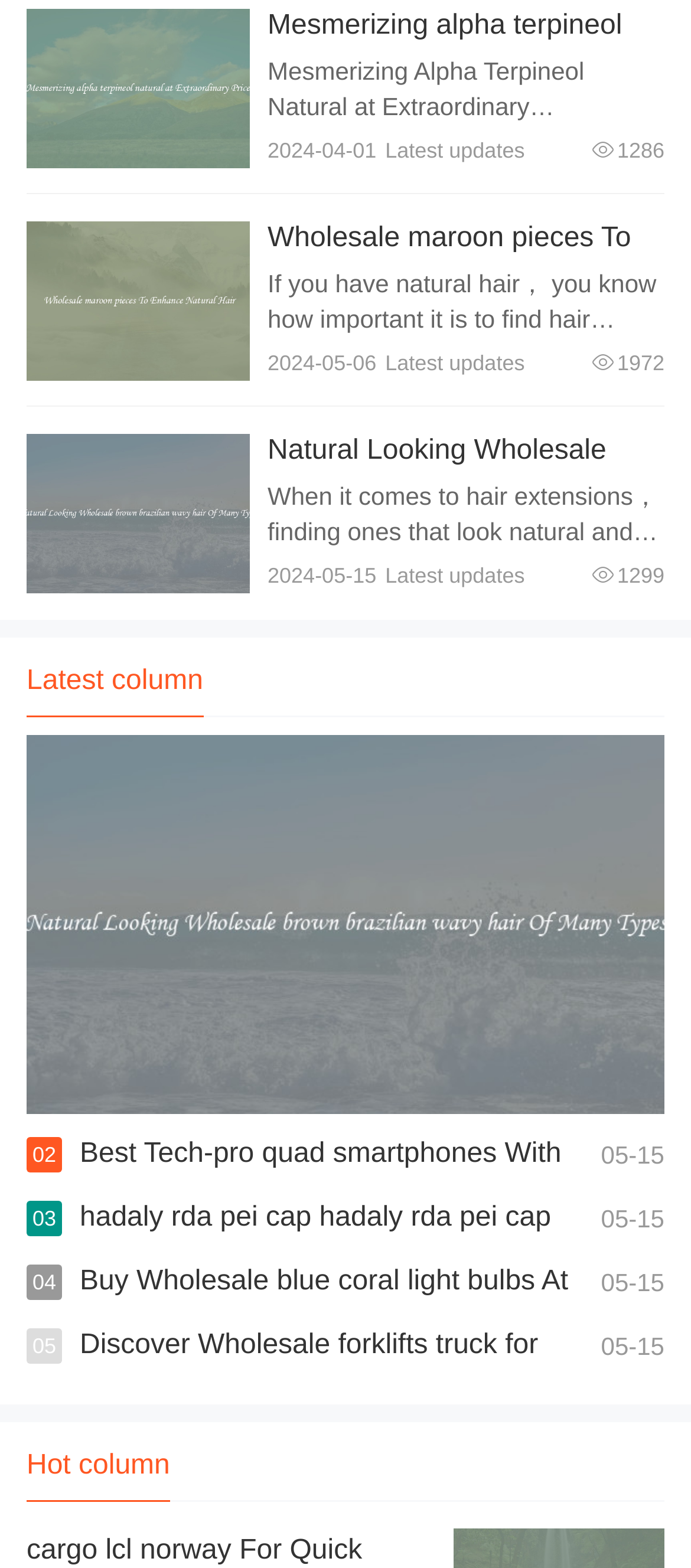Locate the bounding box coordinates of the element I should click to achieve the following instruction: "Read about Wholesale maroon pieces To Enhance Natural Hair".

[0.387, 0.142, 0.913, 0.184]